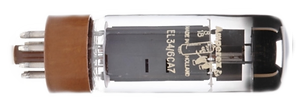Detail everything you observe in the image.

The image showcases a high-quality vacuum tube, specifically labeled as EL34/6CA7, which is commonly utilized in guitar amplifiers and audio equipment. This tube features a transparent glass envelope that allows a clear view of its internal components, showcasing the intricate design that is essential for achieving warm, rich sound characteristics. The ceramic base, typically brown, adds durability and stability, while the gold printing illustrates the manufacturer's branding and model number, enhancing its aesthetic appeal. Vacuum tubes like this are revered in the audio community for their ability to produce exceptional sound fidelity, making them a sought-after component for vintage and high-end audio setups. This image is associated with the DARK GENE Mini Amp Head, emphasizing its role in delivering dynamic and harmonic brilliance, a key selling point for potential customers.